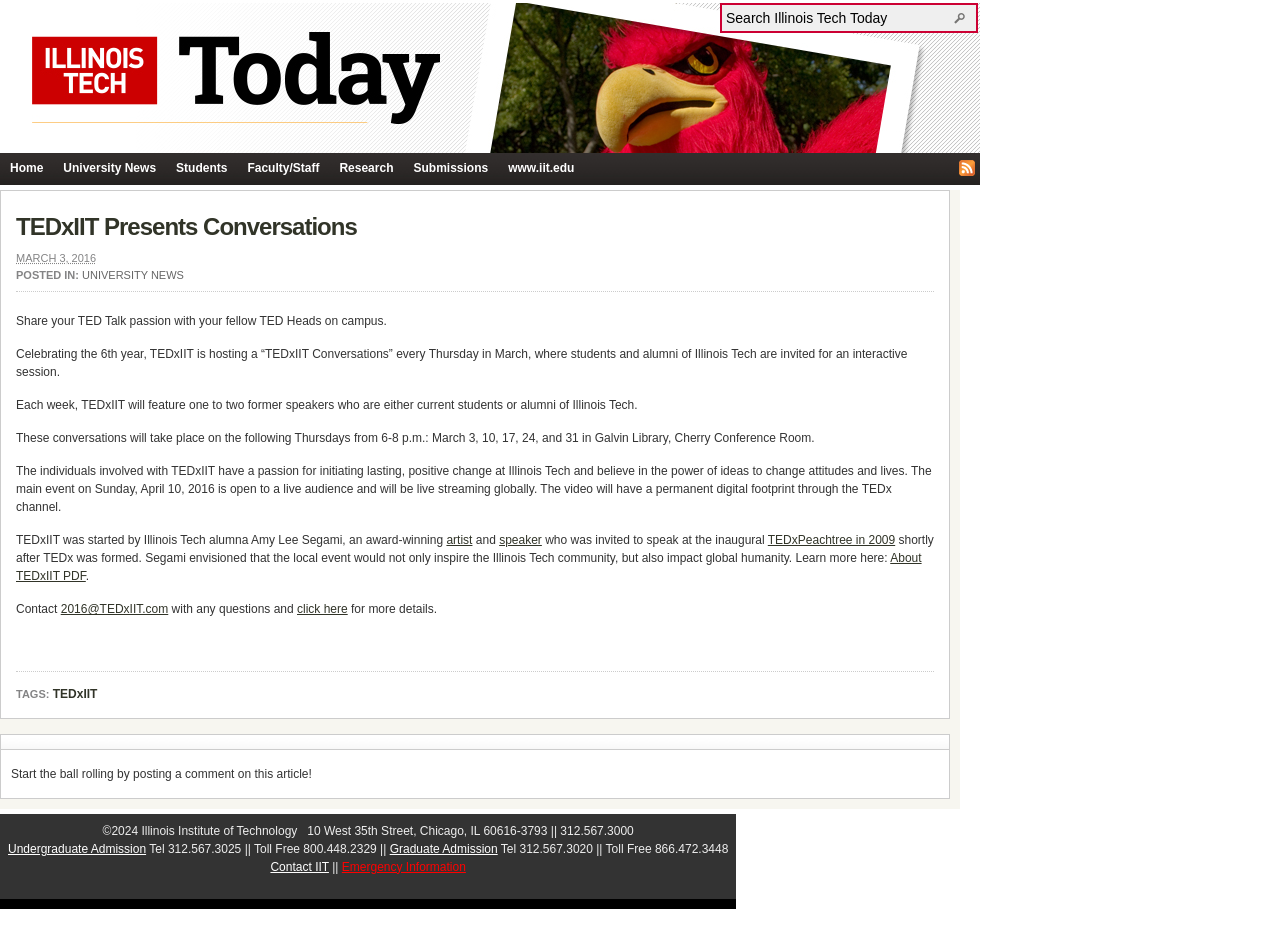Give an extensive and precise description of the webpage.

The webpage is about TEDxIIT Presents Conversations, an event organized by Illinois Tech. At the top, there is a heading "Illinois Tech Today" with a link and an image. Below it, there is a search bar with a button and a placeholder text "Search Illinois Tech Today". 

On the left side, there is a navigation menu with links to "Home", "University News", "Students", "Faculty/Staff", "Research", "Submissions", and "www.iit.edu". 

The main content of the page is about TEDxIIT Presents Conversations, which is an event that celebrates its 6th year. The event features interactive sessions with former speakers who are students or alumni of Illinois Tech. The sessions will take place on Thursdays in March from 6-8 pm in Galvin Library, Cherry Conference Room. 

The main event on April 10, 2016, is open to a live audience and will be live-streamed globally. The video will have a permanent digital footprint through the TEDx channel. 

The event was started by Illinois Tech alumna Amy Lee Segami, an award-winning artist and speaker who was invited to speak at the inaugural TEDxPeachtree in 2009. 

There are also links to learn more about TEDxIIT, contact information, and tags related to the event. At the bottom of the page, there is a section for comments and a copyright notice with contact information for Illinois Institute of Technology.